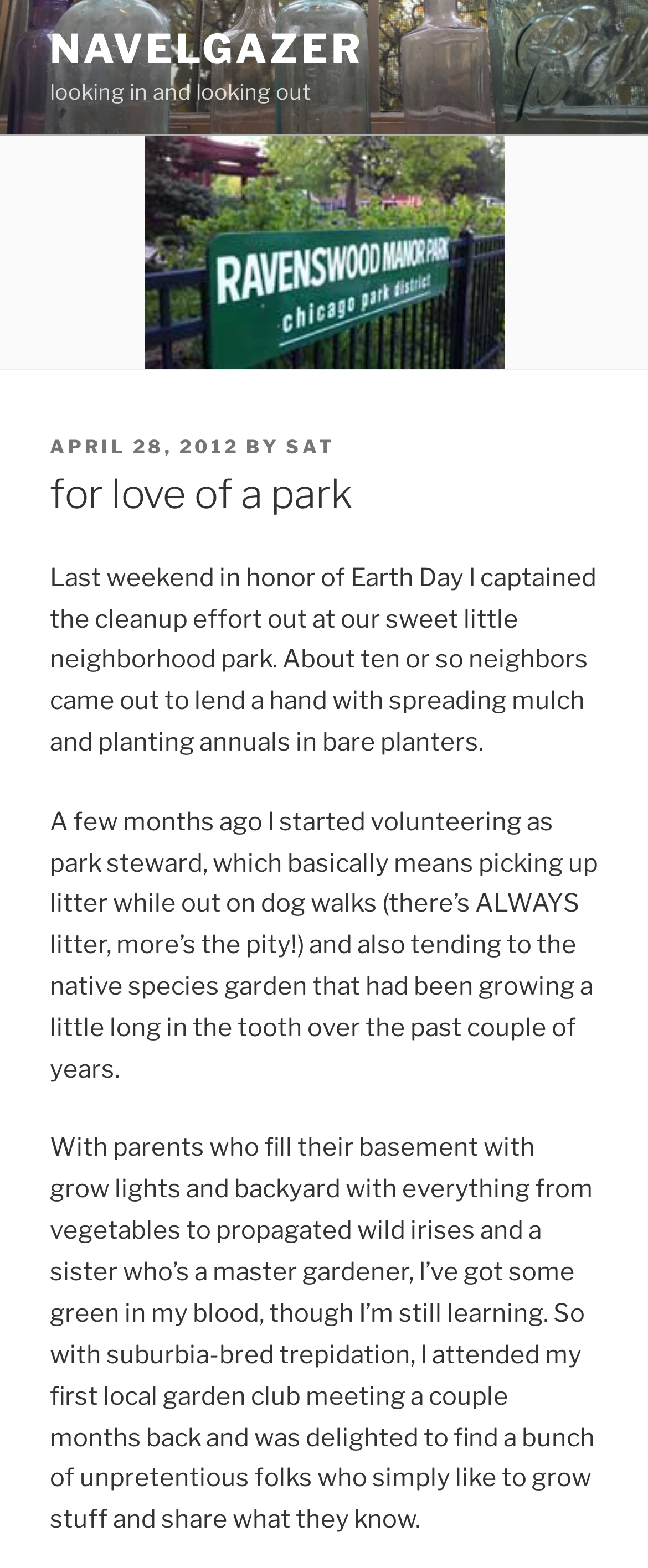Who is the author of the article?
Using the information from the image, give a concise answer in one word or a short phrase.

SAT